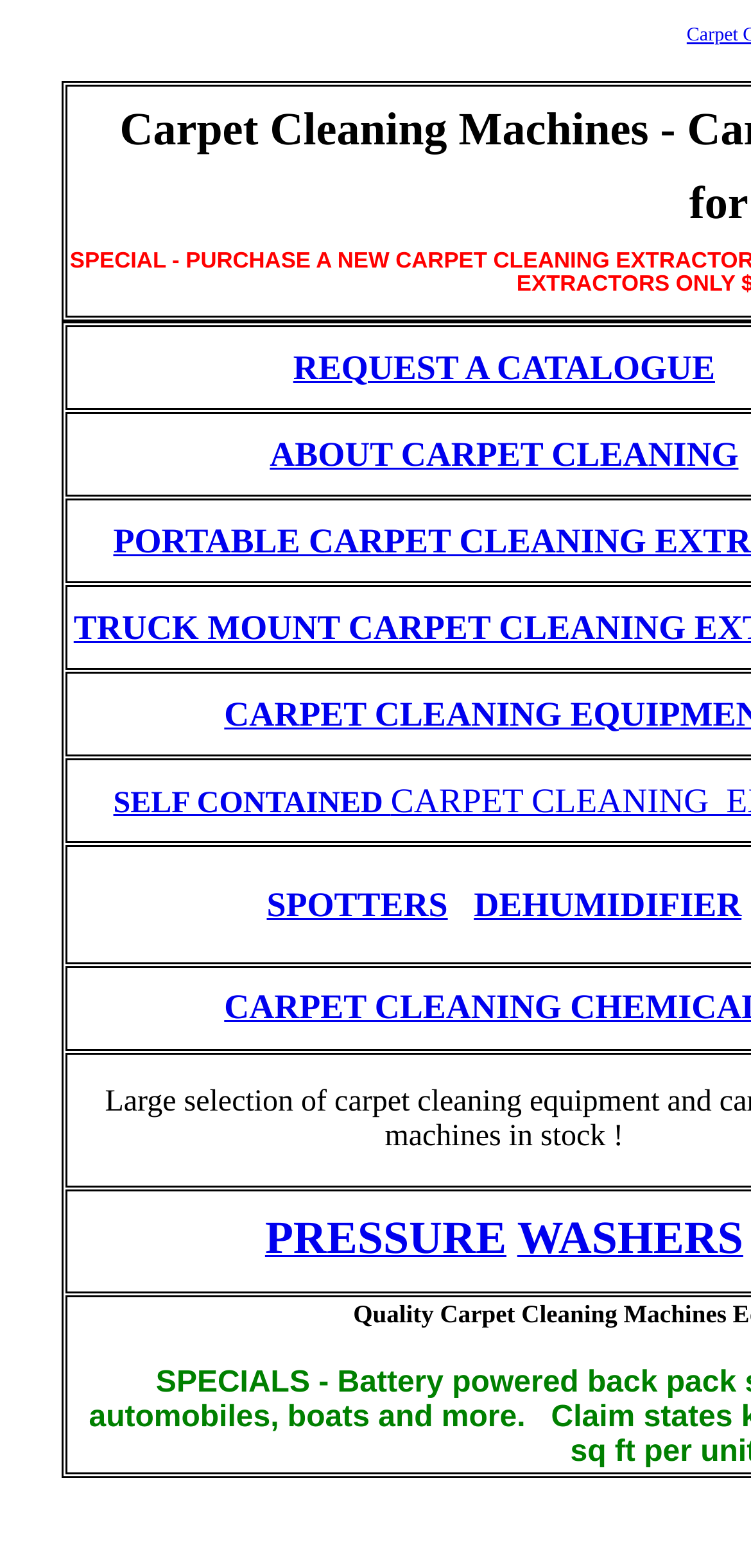What is the topic of the 'ABOUT' link on this webpage?
Provide a detailed answer to the question using information from the image.

The link 'ABOUT CARPET CLEANING' suggests that the topic of the 'ABOUT' link on this webpage is related to carpet cleaning.